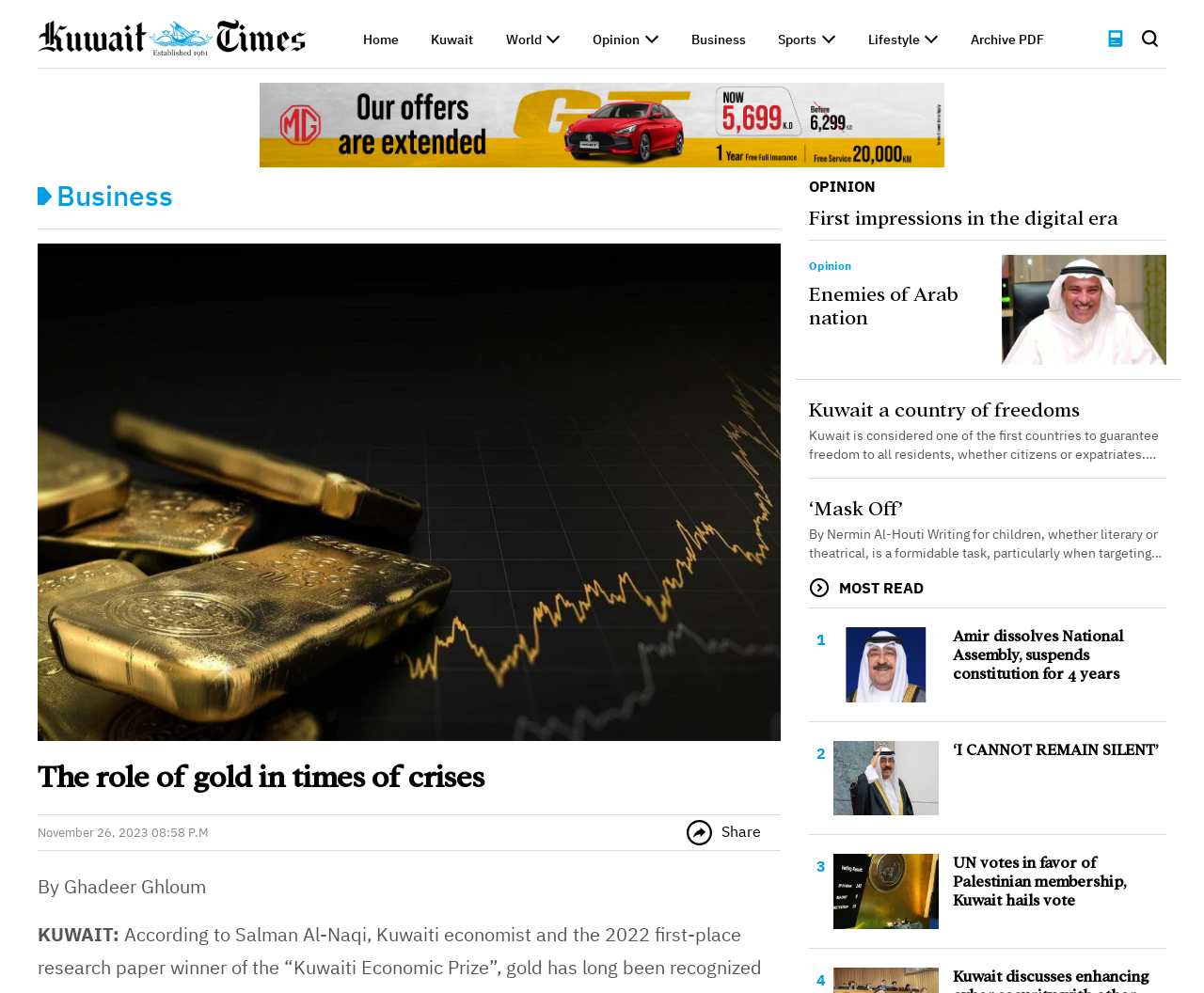Provide the bounding box coordinates of the section that needs to be clicked to accomplish the following instruction: "Click on the 'Opinion' link."

[0.492, 0.031, 0.531, 0.048]